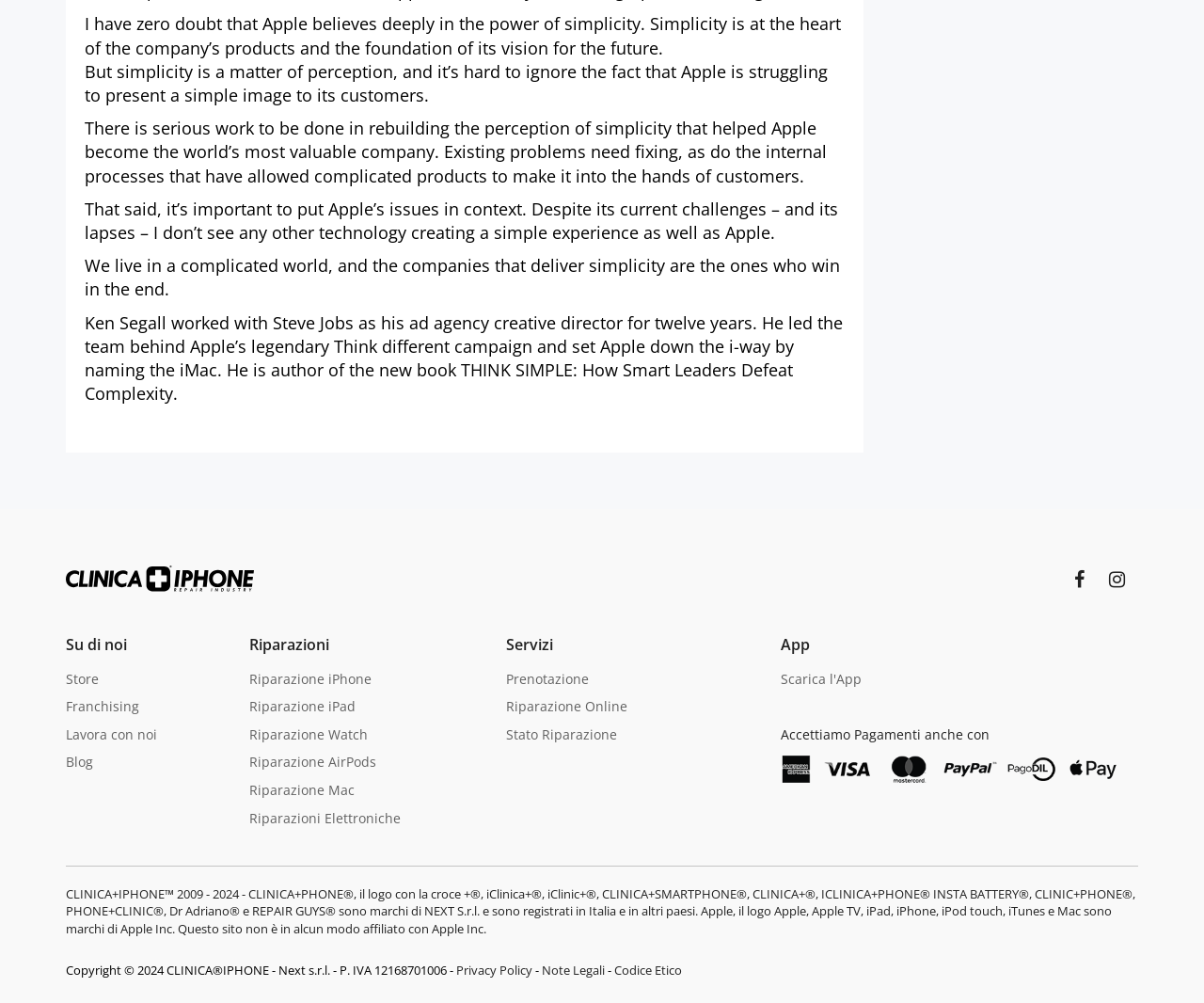What is the main topic of the webpage?
Please provide a detailed and thorough answer to the question.

Based on the static text elements, it appears that the webpage is discussing Apple's focus on simplicity and how it has impacted the company's products and vision. The text mentions Apple's struggles to present a simple image to its customers and the importance of simplicity in the technology industry.